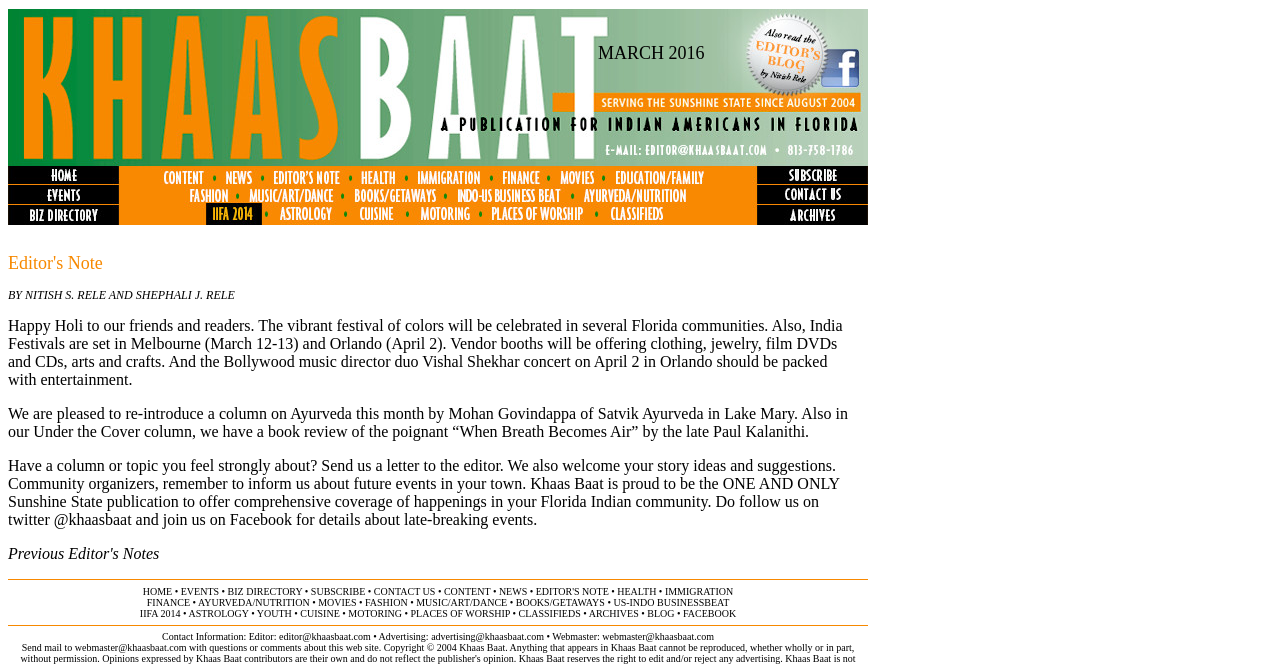Answer the question in a single word or phrase:
What is the name of the publication?

Khaas Baat